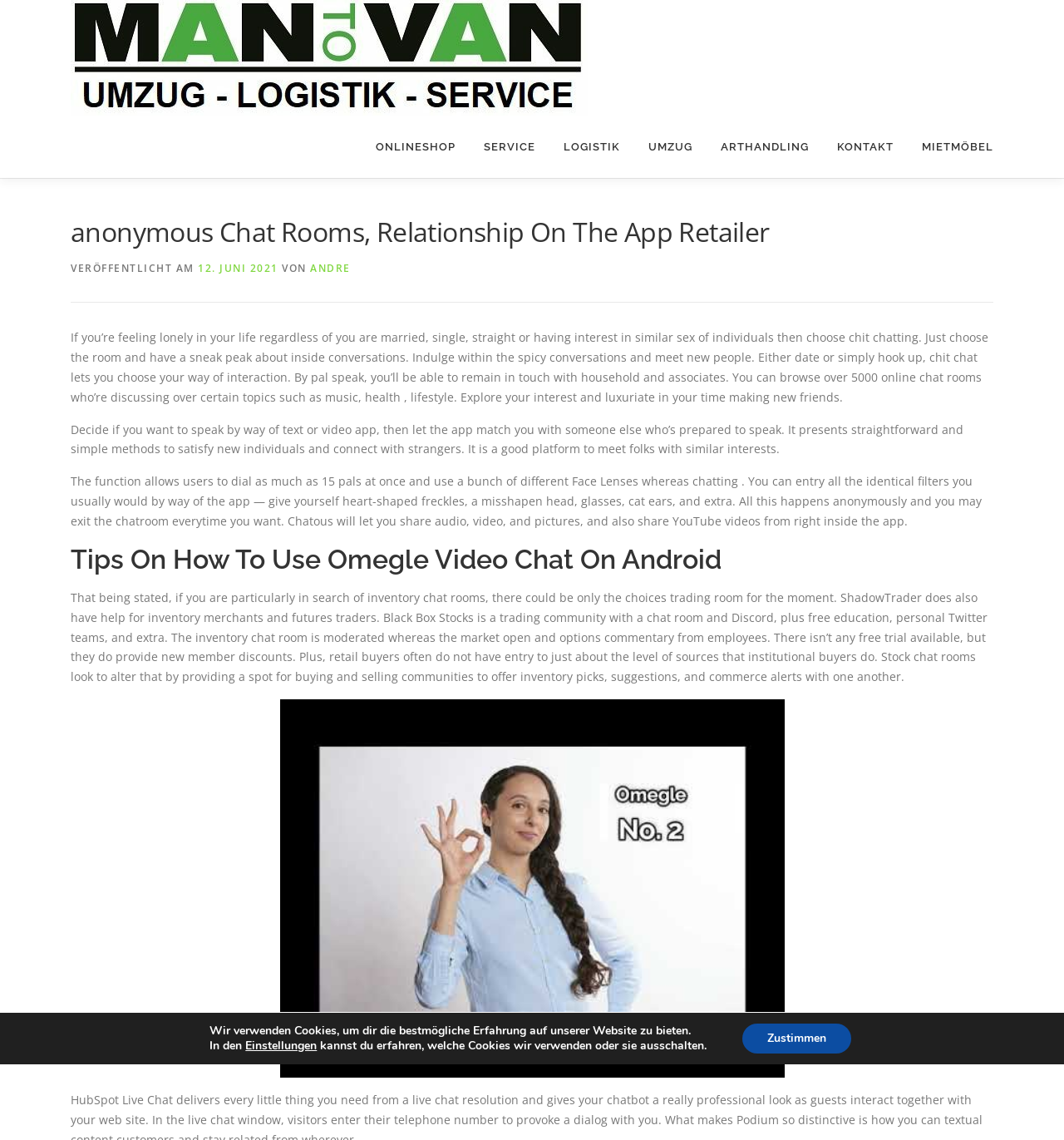Generate a thorough caption detailing the webpage content.

This webpage appears to be a website for an app called Mantovan, which offers anonymous chat rooms and relationship services. At the top of the page, there is a logo and a link to the app's name, Mantovan. Below this, there are several links to different sections of the website, including "ONLINESHOP", "SERVICE", "LOGISTIK", "UMZUG", "ARTHANDLING", and "KONTAKT".

On the left side of the page, there is a menu with links to "Über uns", "AGB Kunst", "ALB Lagerung", "Datenschutz", and "Impressum". Below this menu, there is a section with a heading that reads "anonymous Chat Rooms, Relationship On The App Retailer – Mantovan". This section contains several paragraphs of text that describe the app's features, including the ability to chat with strangers anonymously, share audio and video, and use filters and effects.

There is also a section with a heading that reads "Tips On How To Use Omegle Video Chat On Android", which appears to provide instructions on how to use a video chat app on an Android device. Below this, there is a section that discusses stock chat rooms and trading communities.

At the bottom of the page, there is a cookie banner that informs users about the website's use of cookies and provides options to adjust settings or accept the use of cookies.

There are several images on the page, including a logo for Mantovan and an image related to video chat sites. Overall, the webpage appears to be a promotional website for the Mantovan app, providing information about its features and services.